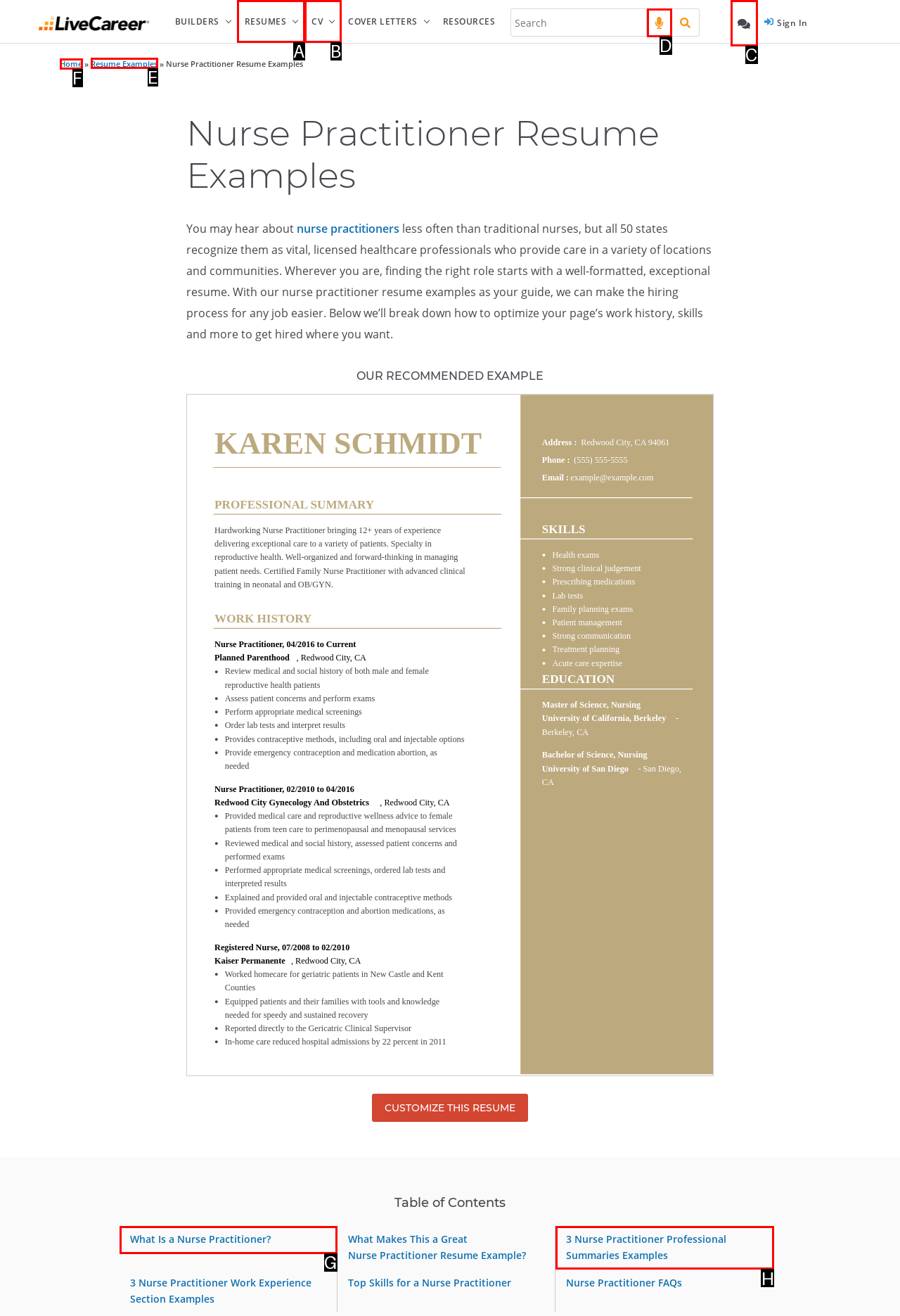To complete the instruction: View nurse practitioner resume examples, which HTML element should be clicked?
Respond with the option's letter from the provided choices.

E